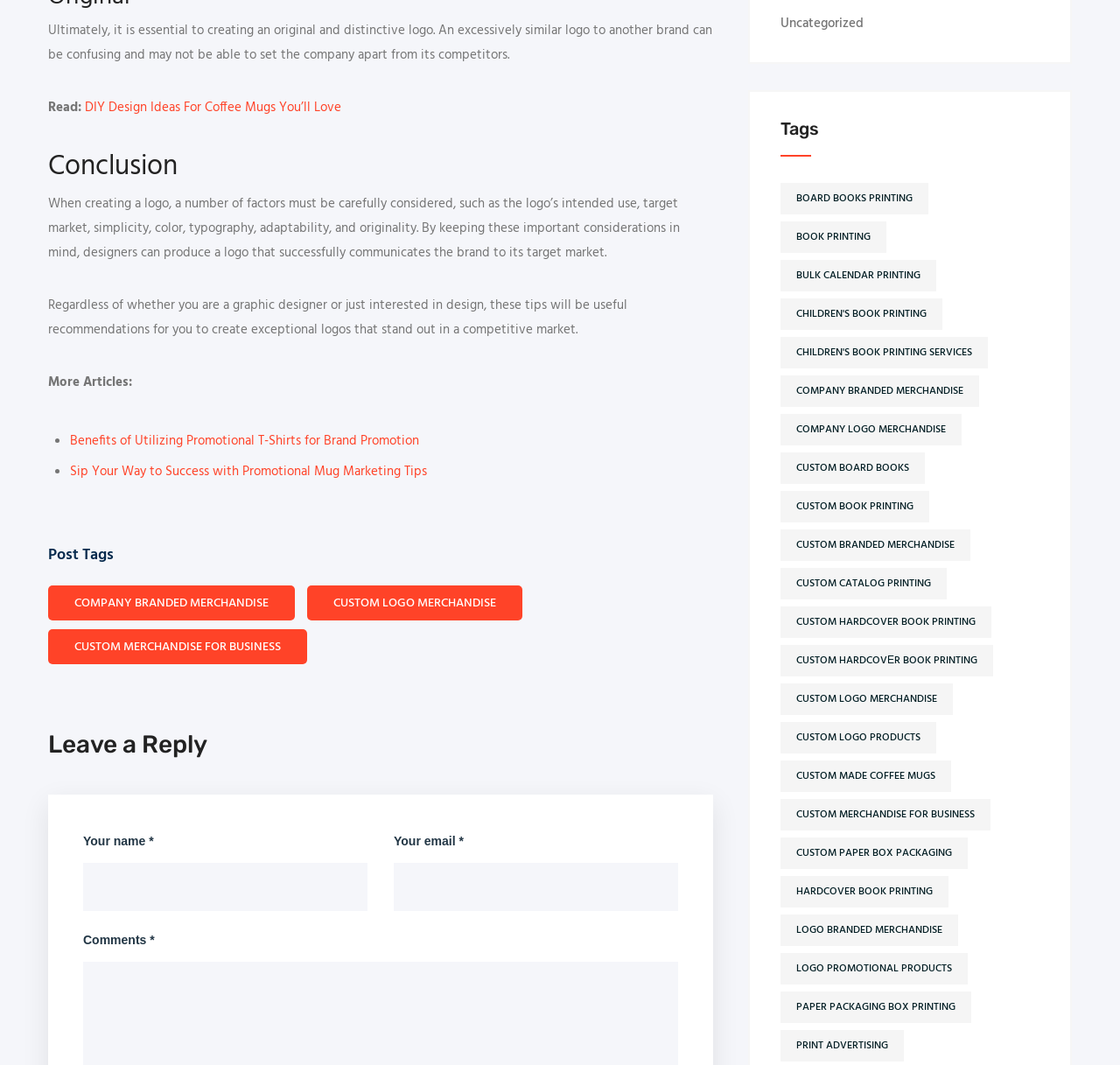Extract the bounding box coordinates of the UI element described by: "Fiber Optic(FORJ) RF Rotary Joint". The coordinates should include four float numbers ranging from 0 to 1, e.g., [left, top, right, bottom].

None